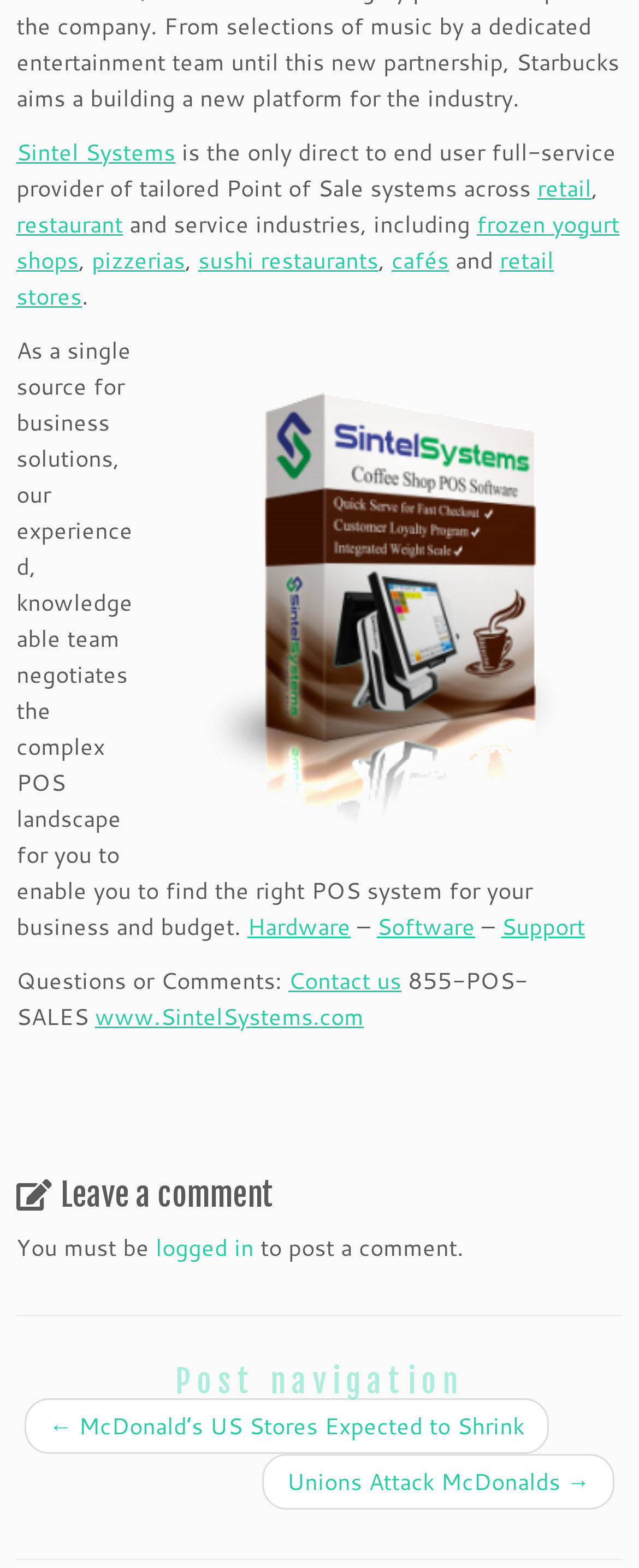Please answer the following question using a single word or phrase: 
What types of industries does Sintel Systems provide POS systems for?

Retail, restaurant, and service industries